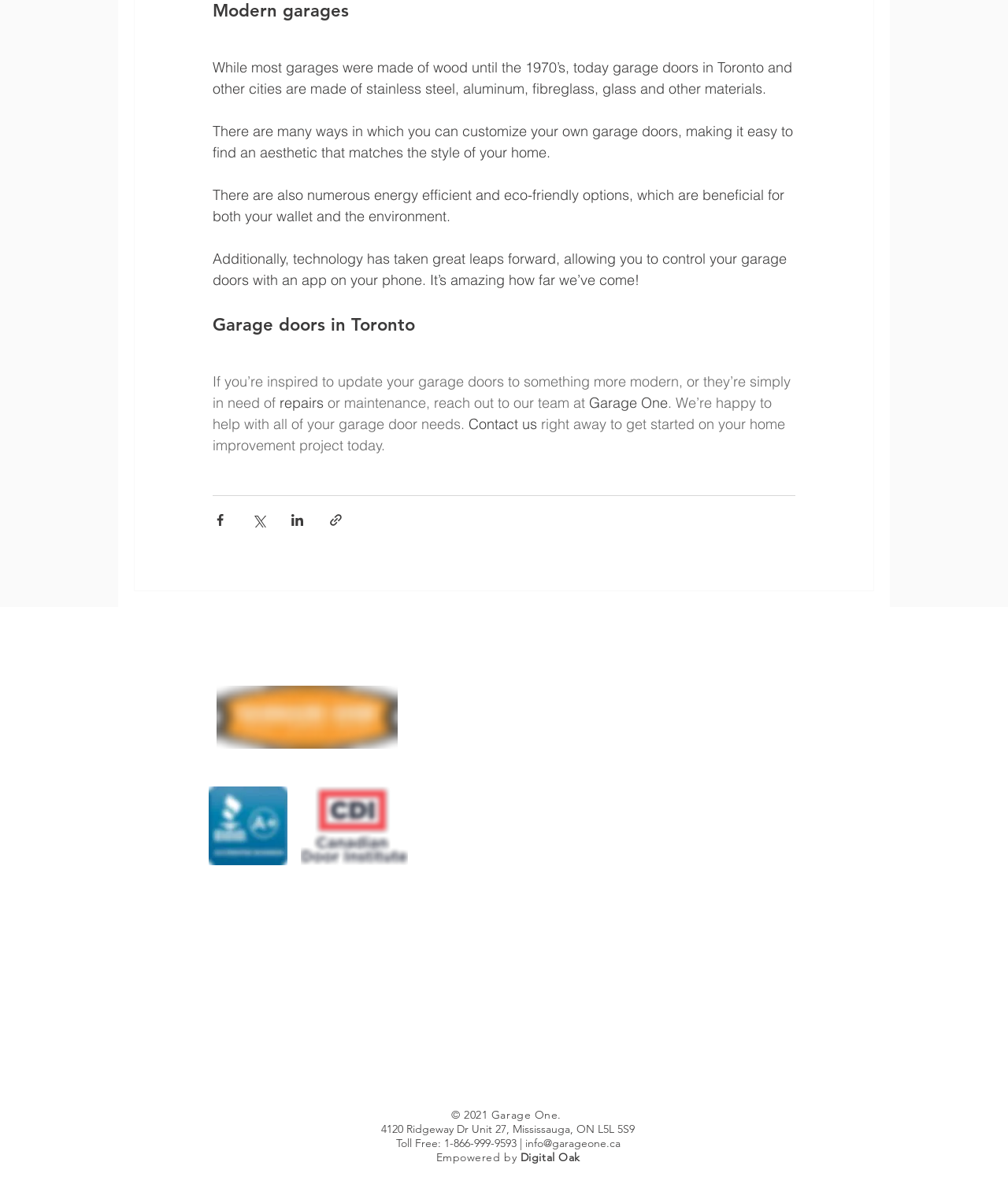Please analyze the image and give a detailed answer to the question:
What is the address of Garage One?

The webpage provides the address '4120 Ridgeway Dr Unit 27, Mississauga, ON L5L 5S9' which is the address of Garage One.